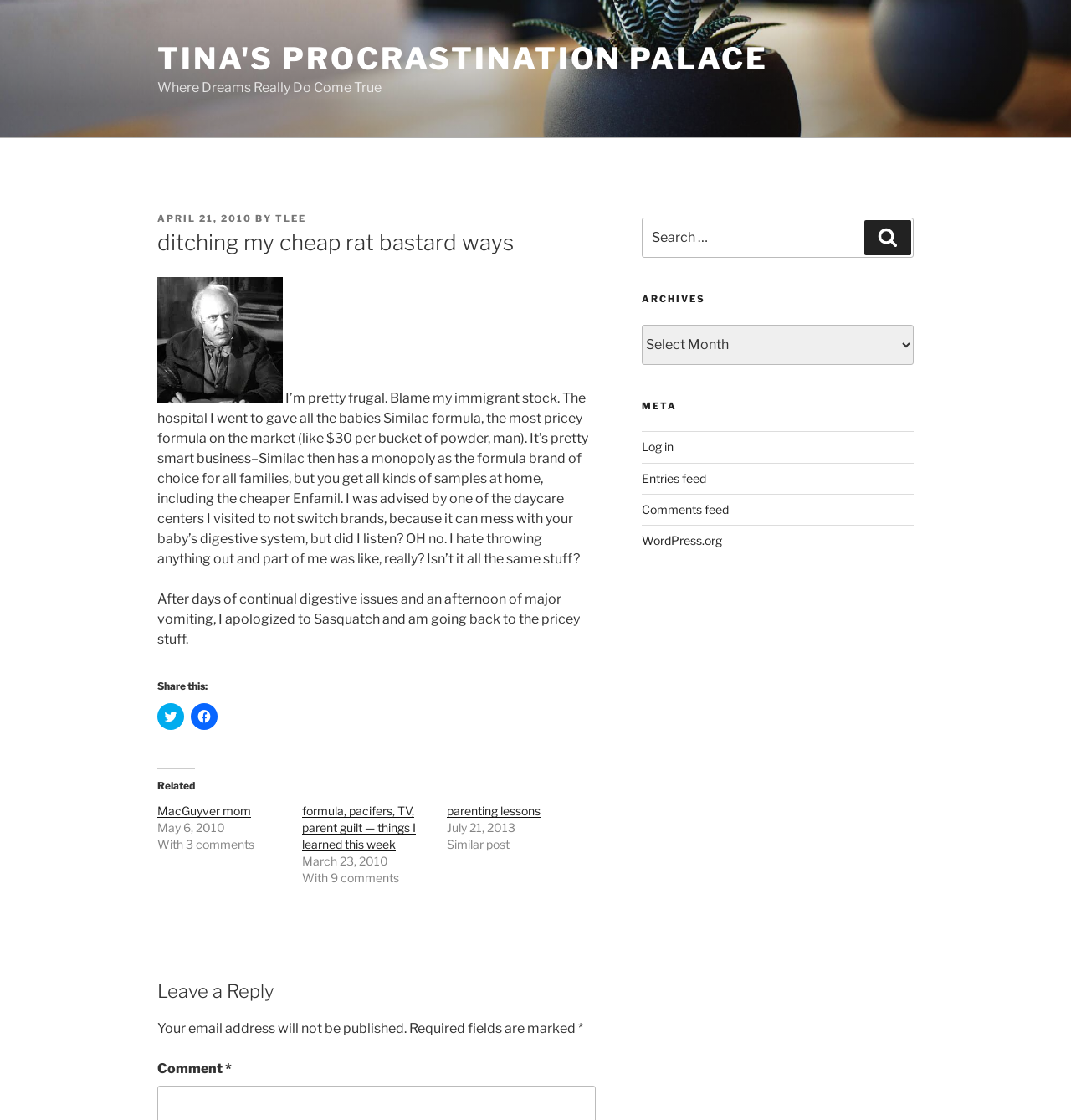Provide the bounding box coordinates for the specified HTML element described in this description: "Search". The coordinates should be four float numbers ranging from 0 to 1, in the format [left, top, right, bottom].

[0.807, 0.197, 0.851, 0.228]